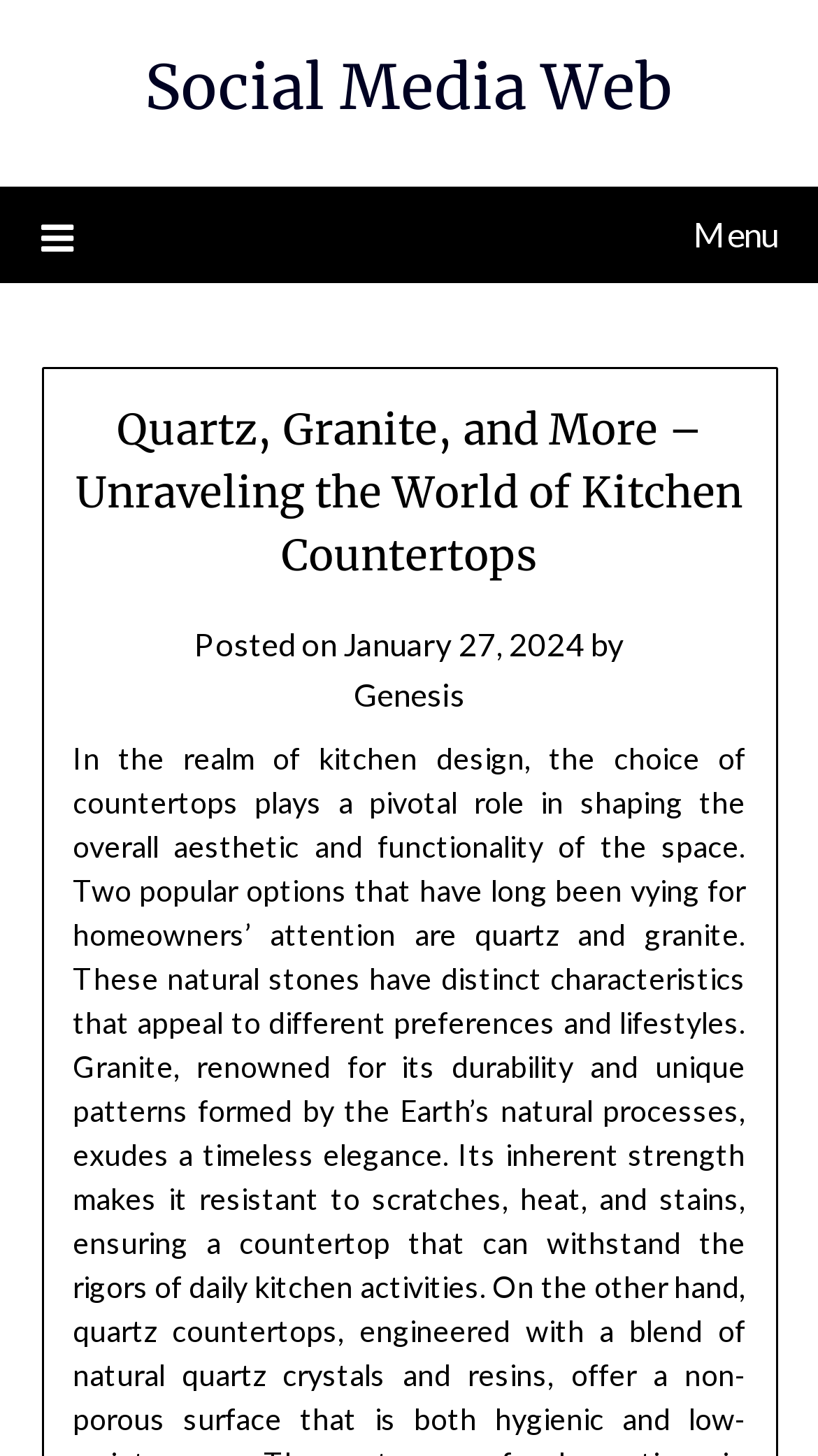Provide your answer in one word or a succinct phrase for the question: 
Who is the author of the latest article?

Genesis